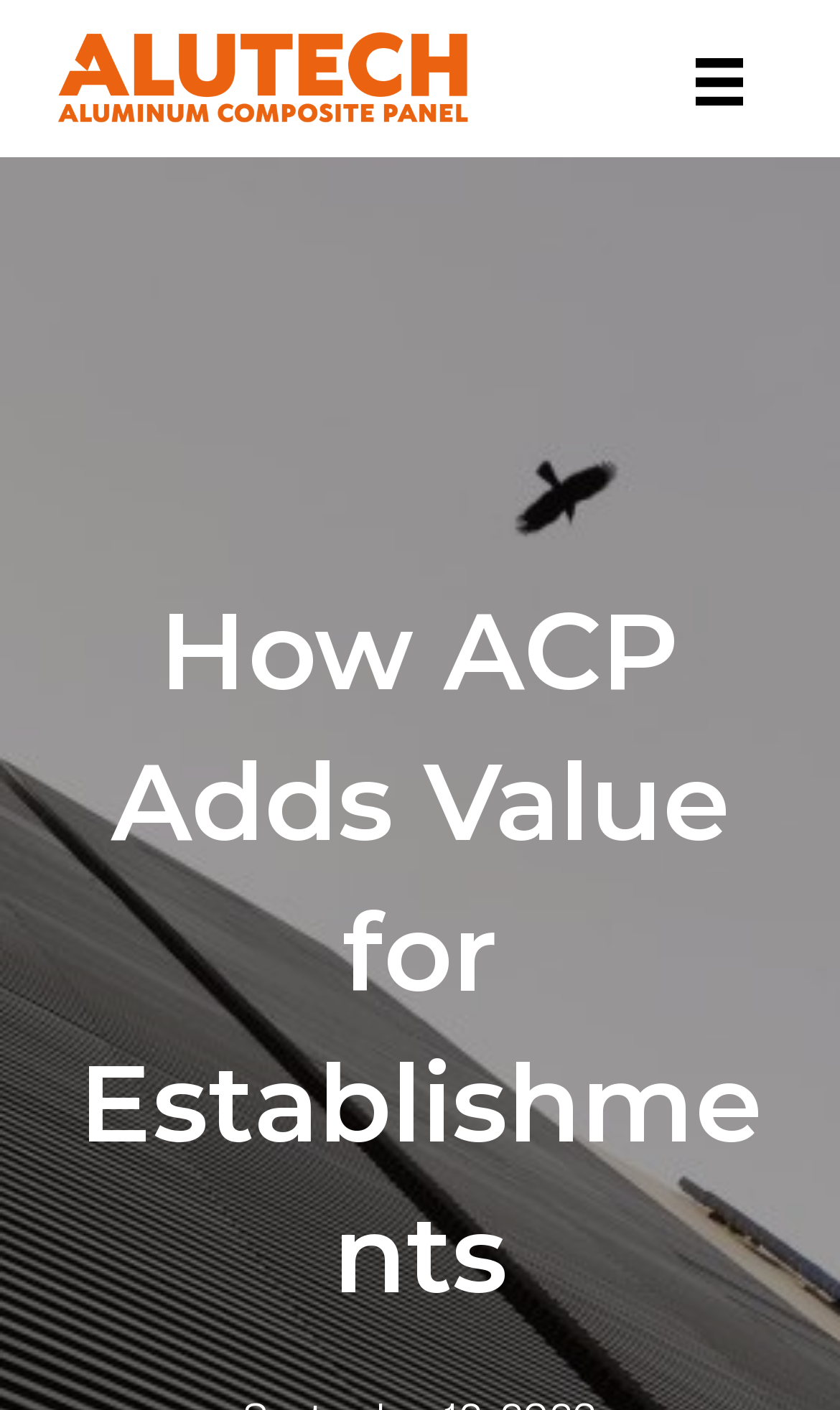Identify the bounding box for the UI element specified in this description: "parent_node: HOME aria-label="Menu"". The coordinates must be four float numbers between 0 and 1, formatted as [left, top, right, bottom].

[0.75, 0.04, 0.885, 0.075]